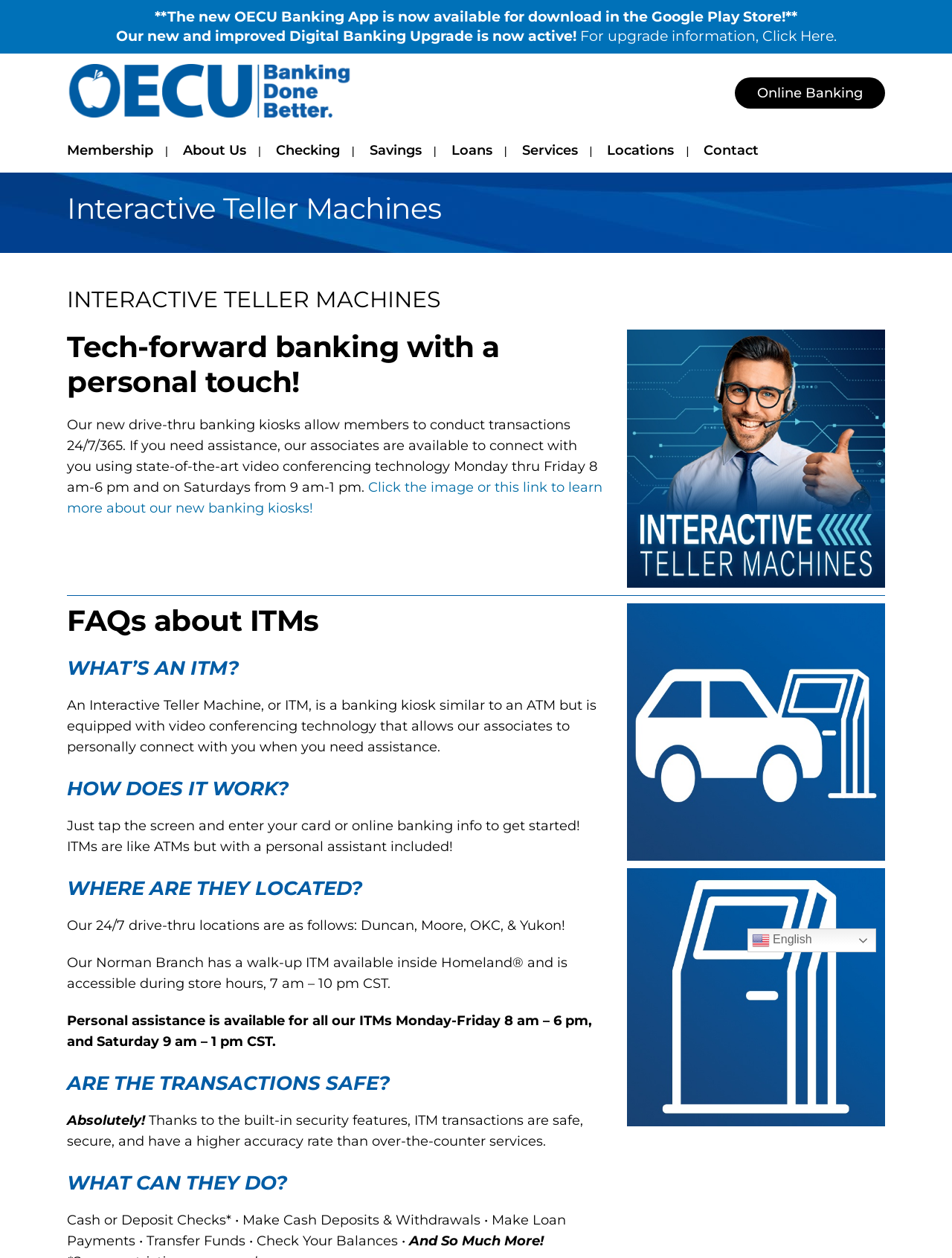Offer an extensive depiction of the webpage and its key elements.

This webpage is about Interactive Teller Machines (ITMs) provided by Oklahoma Educators Credit Union. At the top, there is a prominent announcement about the new OECU Banking App and a digital banking upgrade. Below this, there are multiple logos displayed horizontally.

The main content is divided into sections. On the left side, there are links to various pages, including Online Banking, Membership, About Us, and more. On the right side, there is a table with a heading "Interactive Teller Machines" and a subheading "Tech-forward banking with a personal touch!" Below this, there is a description of the ITMs, explaining that they are drive-thru banking kiosks that allow members to conduct transactions 24/7/365 with the assistance of associates via video conferencing technology.

Further down, there are sections dedicated to FAQs about ITMs, including "What's an ITM?", "How does it work?", "Where are they located?", "Are the transactions safe?", and "What can they do?". Each section has a heading and a brief description or explanation. There are also images of ITMs and icons scattered throughout these sections.

At the bottom of the page, there is a link to switch the language to English, accompanied by a small flag icon.